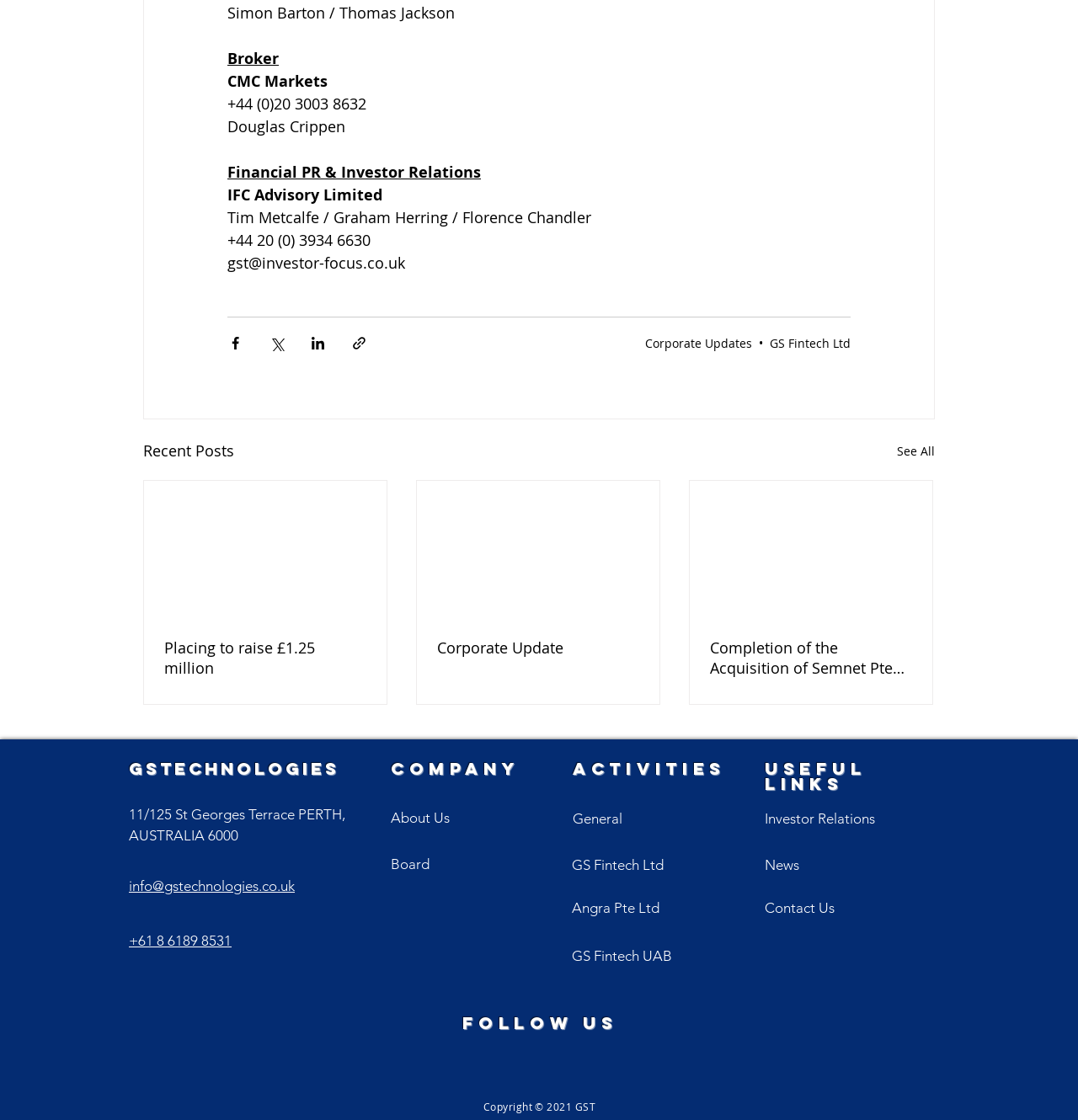What is the email address of the company?
Offer a detailed and exhaustive answer to the question.

The email address of the company is info@gstechnologies.co.uk, which can be found in the link element with the text 'info@gstechnologies.co.uk' at the bottom of the webpage.